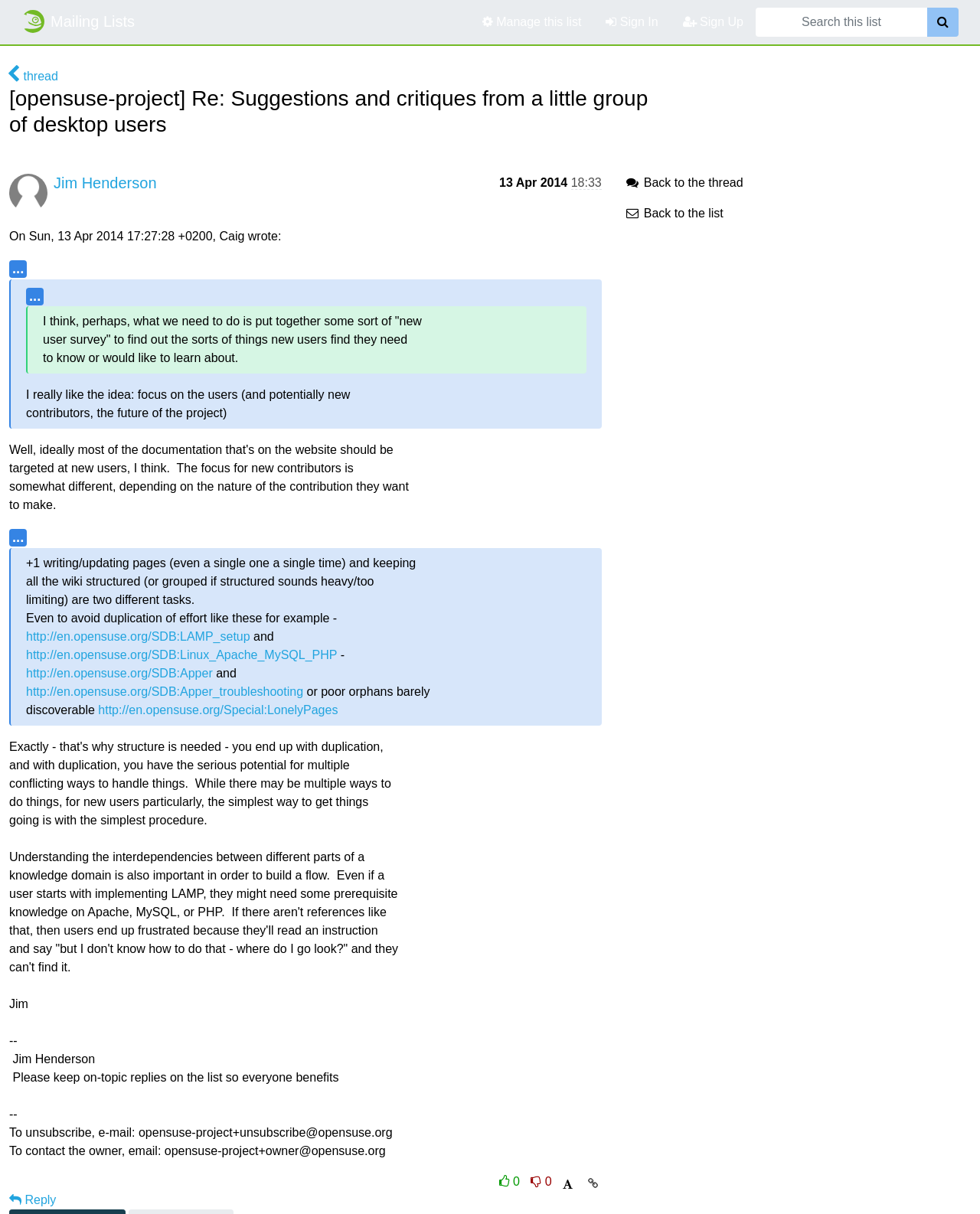Specify the bounding box coordinates of the area to click in order to follow the given instruction: "Like this thread."

[0.505, 0.965, 0.538, 0.982]